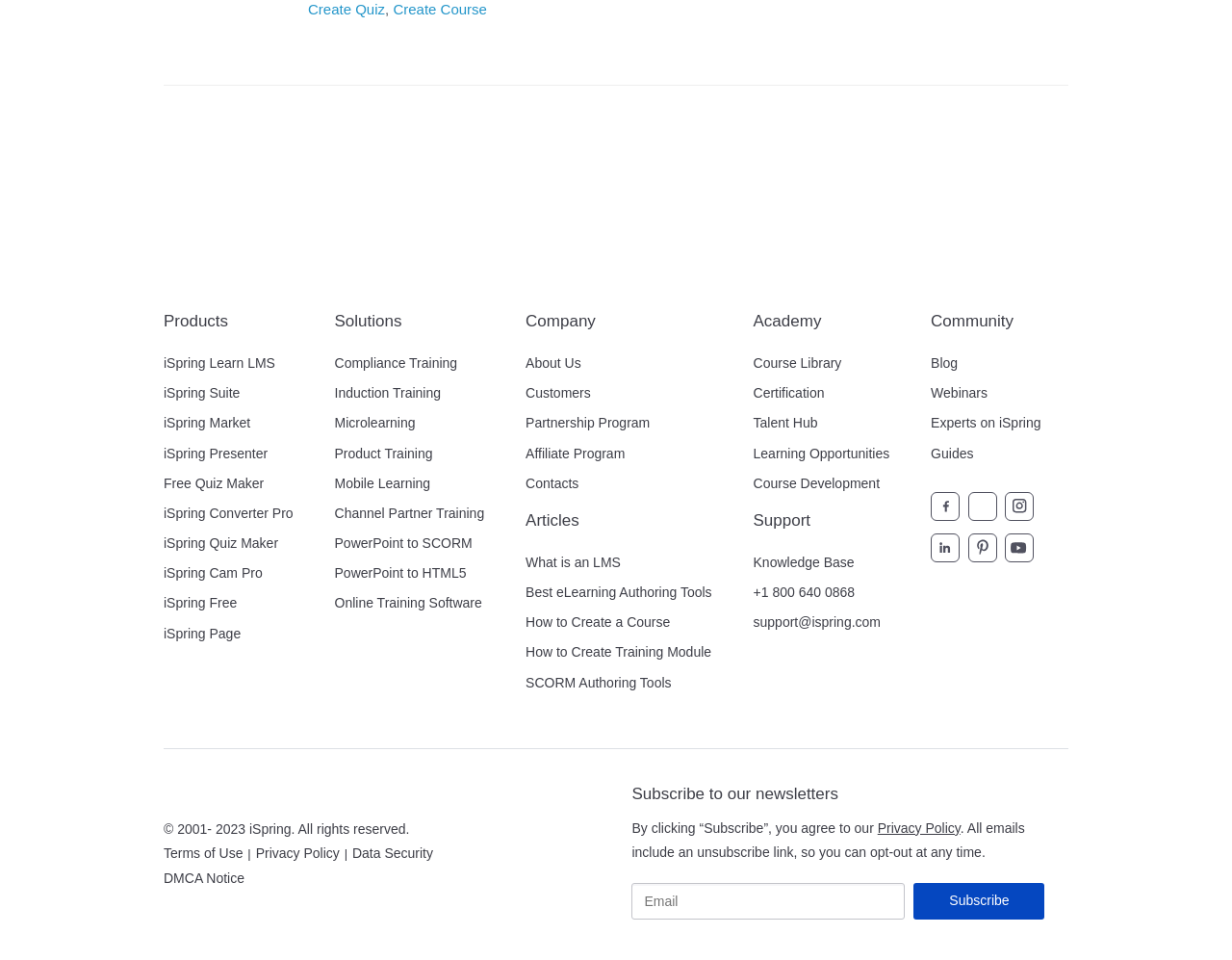Please identify the bounding box coordinates of the area that needs to be clicked to fulfill the following instruction: "Click on Create Quiz."

[0.25, 0.001, 0.313, 0.018]